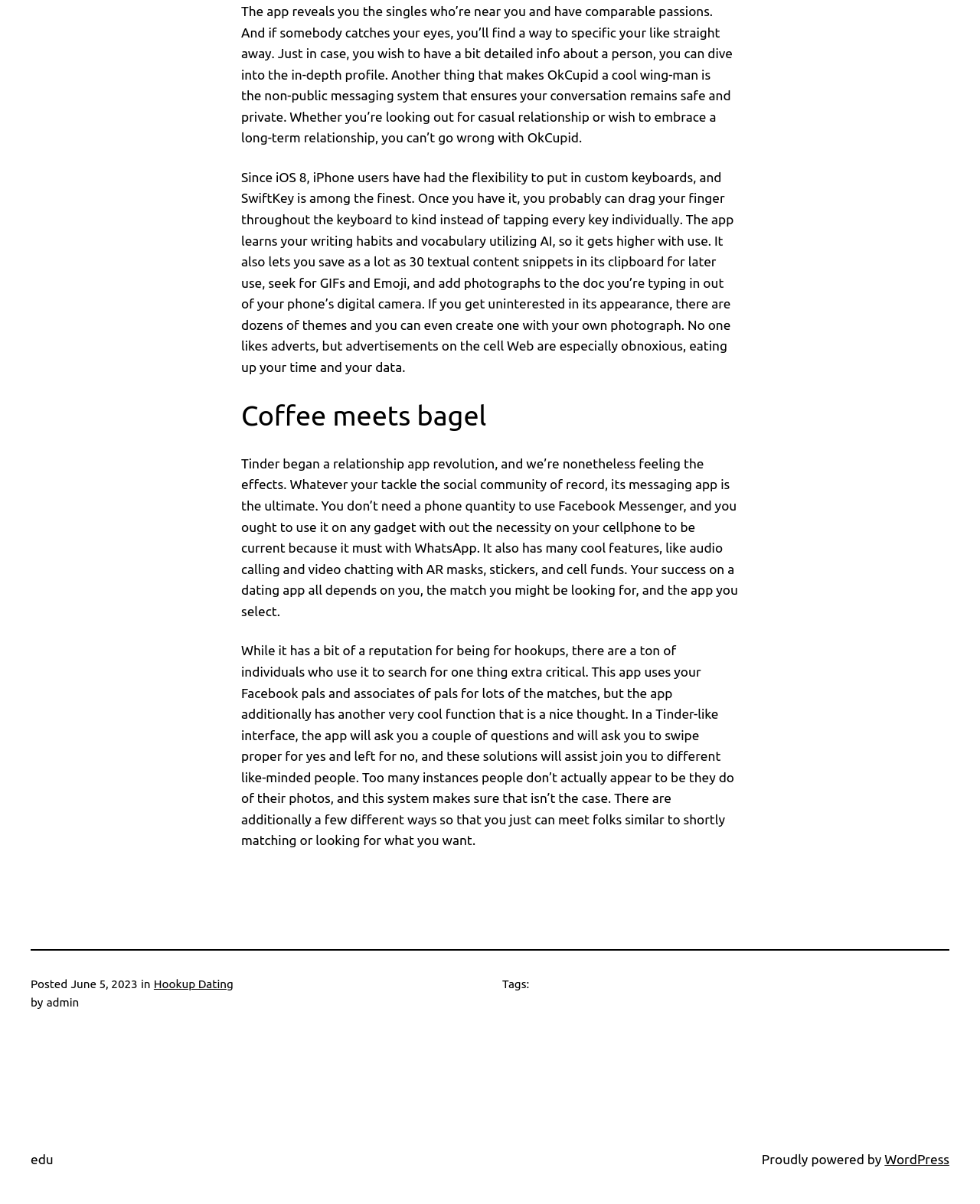What is the name of the keyboard app that learns your writing habits and vocabulary? Based on the image, give a response in one word or a short phrase.

SwiftKey